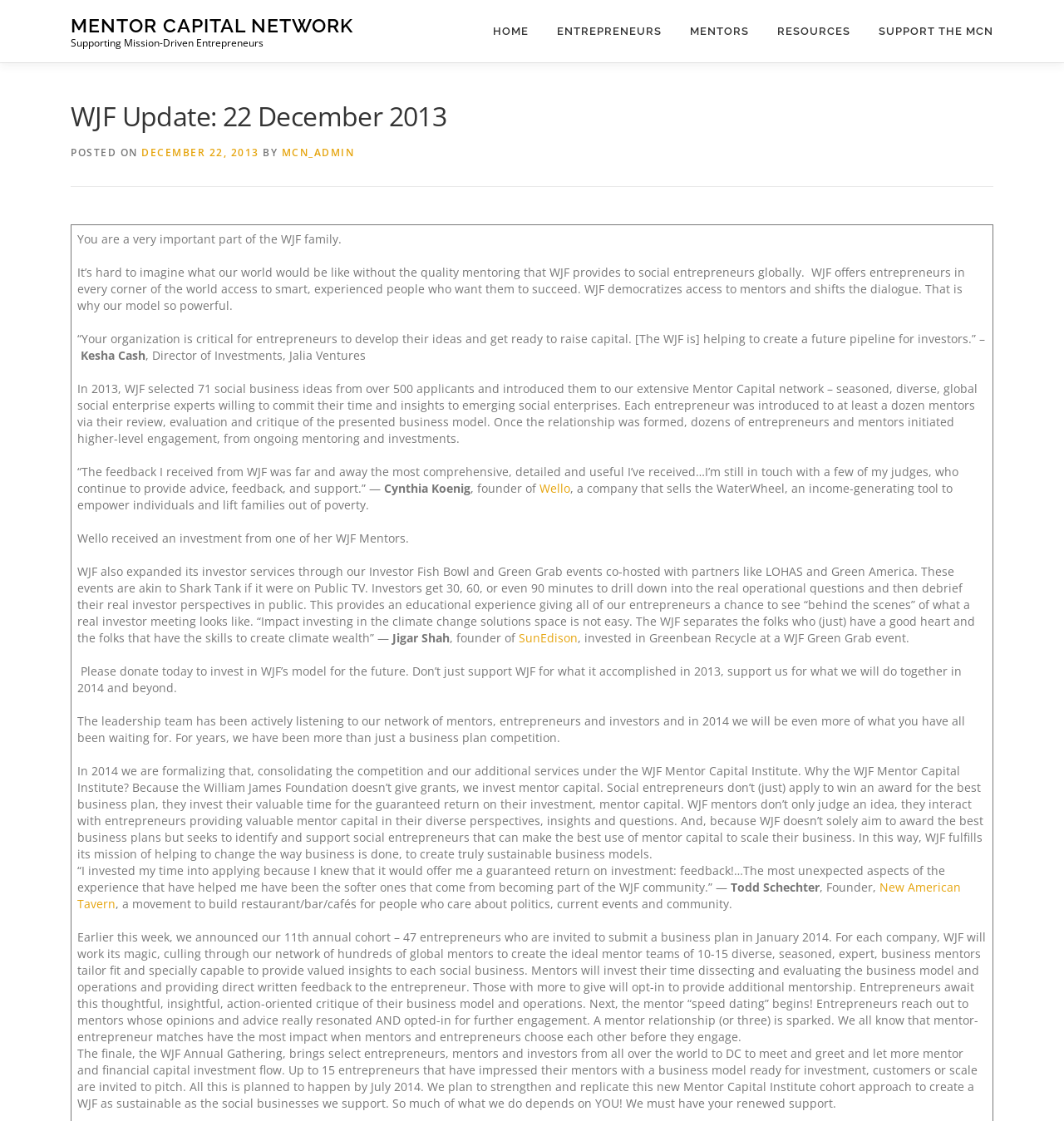Using details from the image, please answer the following question comprehensively:
How many entrepreneurs were selected by WJF in 2013?

I found the answer by reading the text 'In 2013, WJF selected 71 social business ideas from over 500 applicants...' which indicates that 71 entrepreneurs were selected by WJF in 2013.